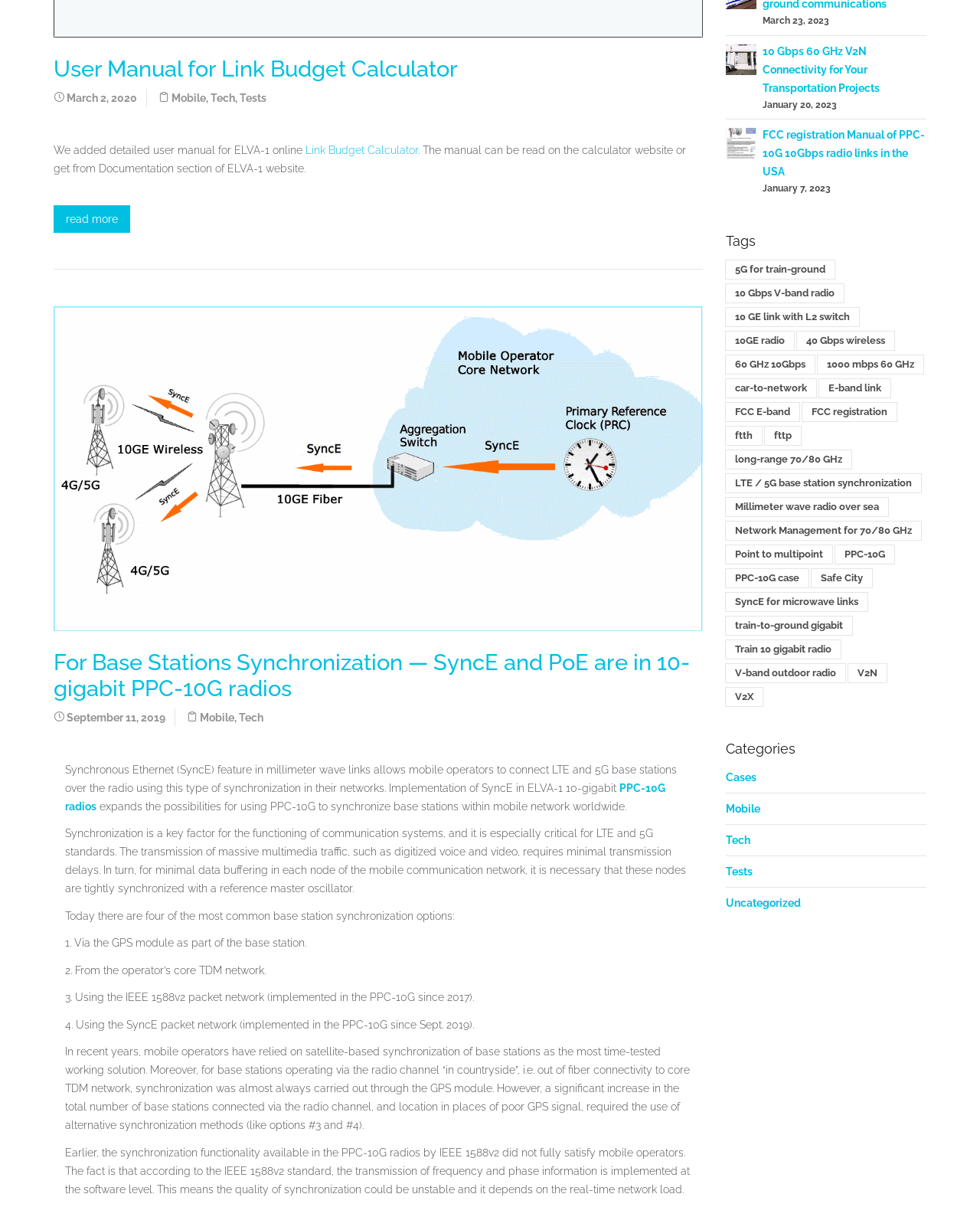Using the element description: "10 Gbps V-band radio", determine the bounding box coordinates for the specified UI element. The coordinates should be four float numbers between 0 and 1, [left, top, right, bottom].

[0.74, 0.235, 0.861, 0.251]